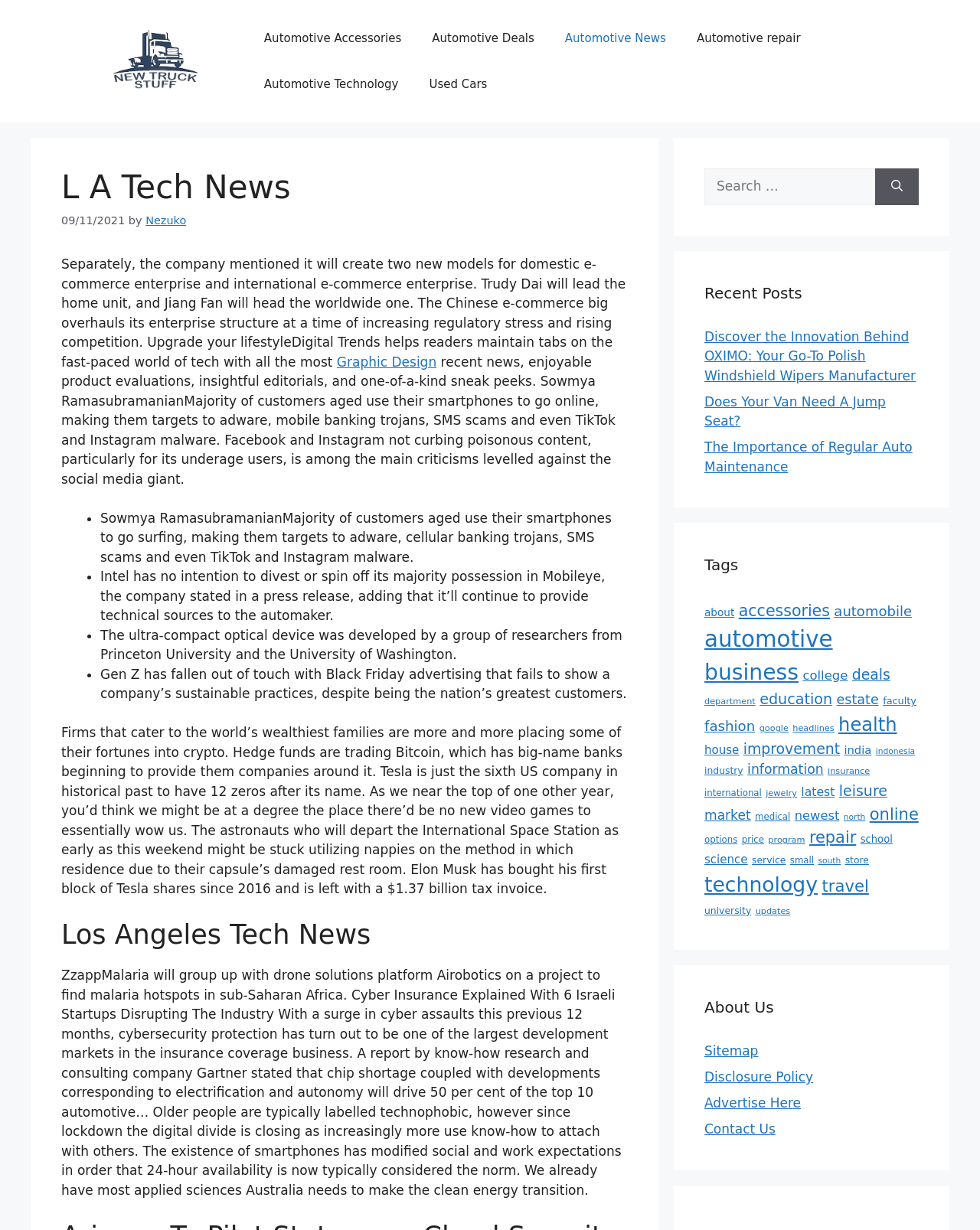Can you determine the main header of this webpage?

L A Tech News